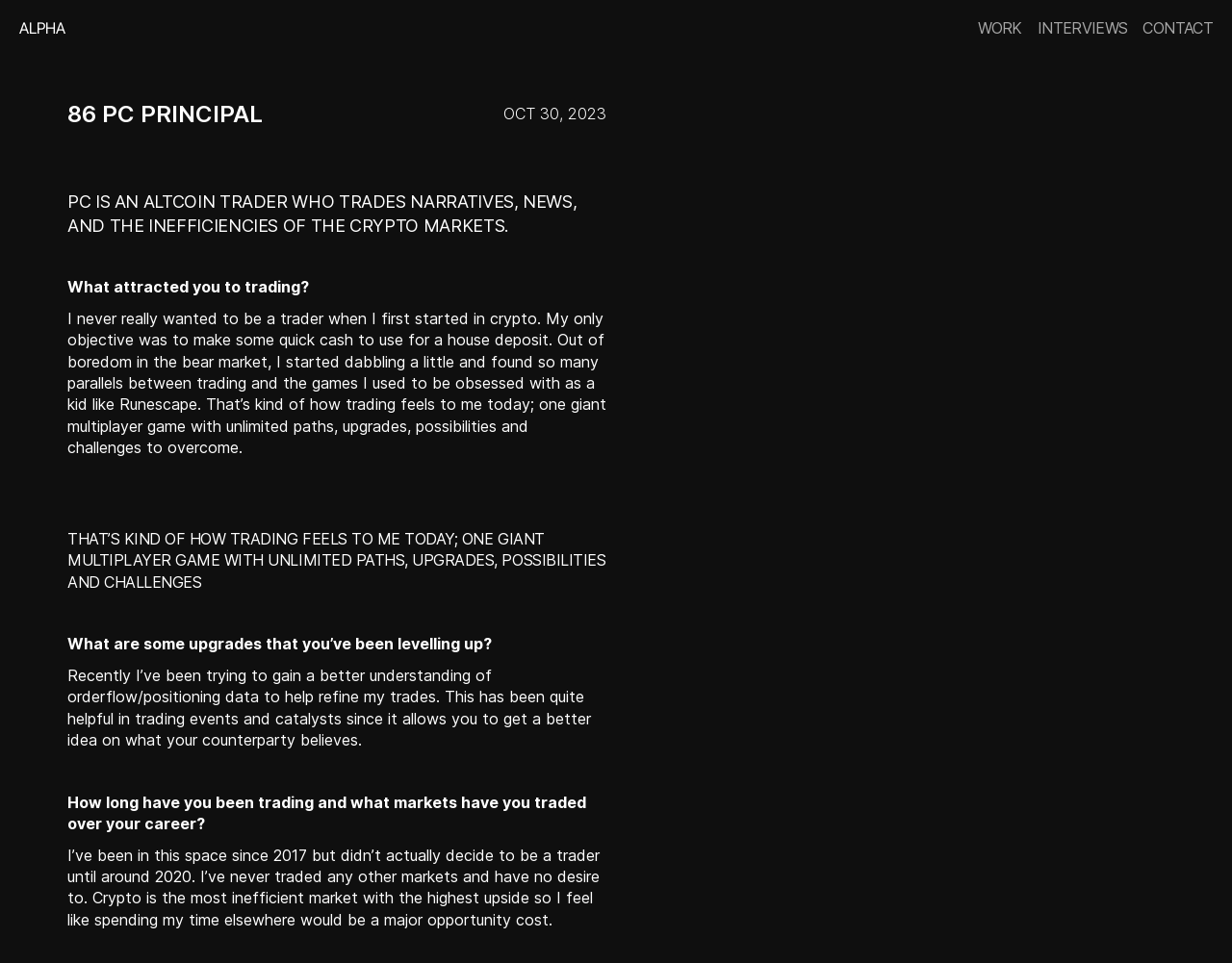Extract the bounding box coordinates for the UI element described by the text: "alphaWORKINTERVIEWSContact". The coordinates should be in the form of [left, top, right, bottom] with values between 0 and 1.

[0.0, 0.0, 1.0, 0.059]